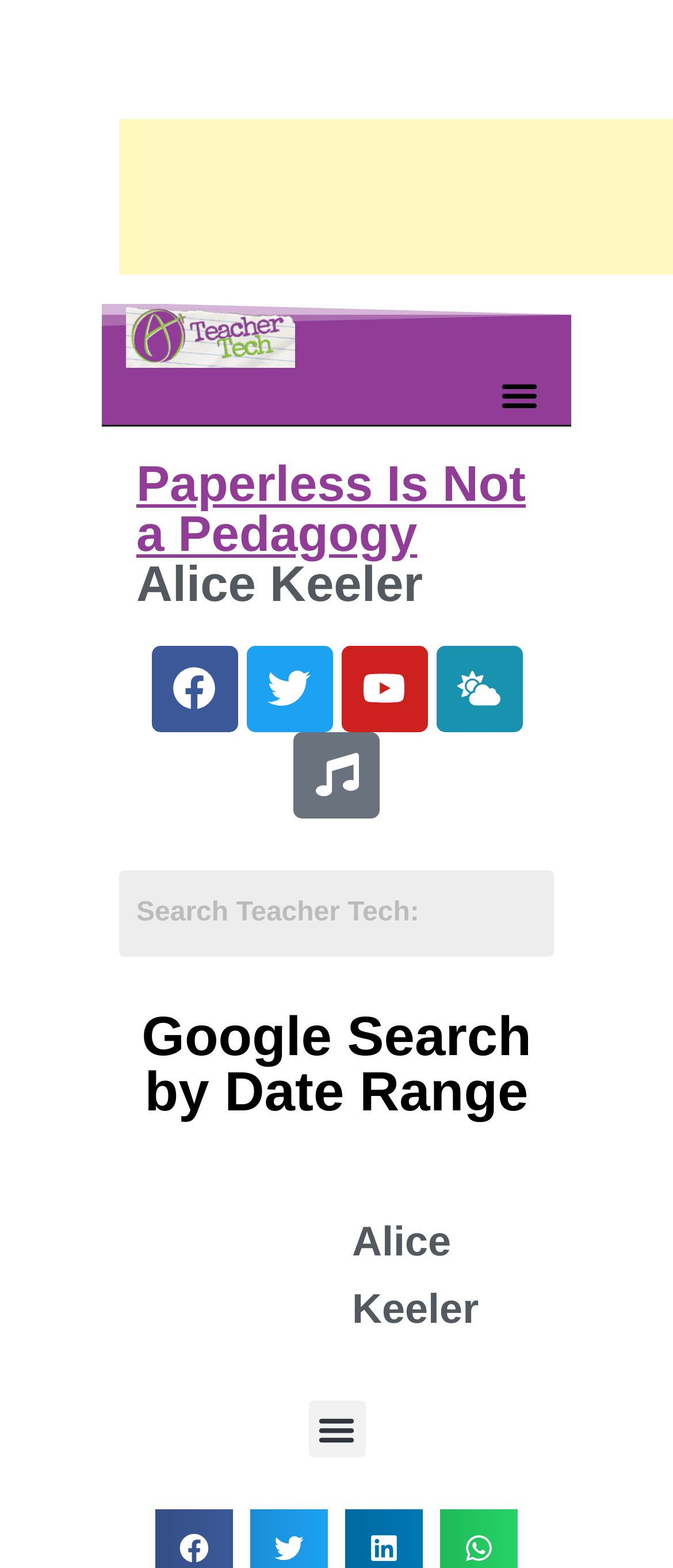What is the purpose of the search box?
Give a detailed explanation using the information visible in the image.

The search box is located at the top of the webpage and is accompanied by a tablist, indicating that it is used for searching. The meta description of the webpage also mentions filtering search results by date range, suggesting that the search box is used for this purpose.